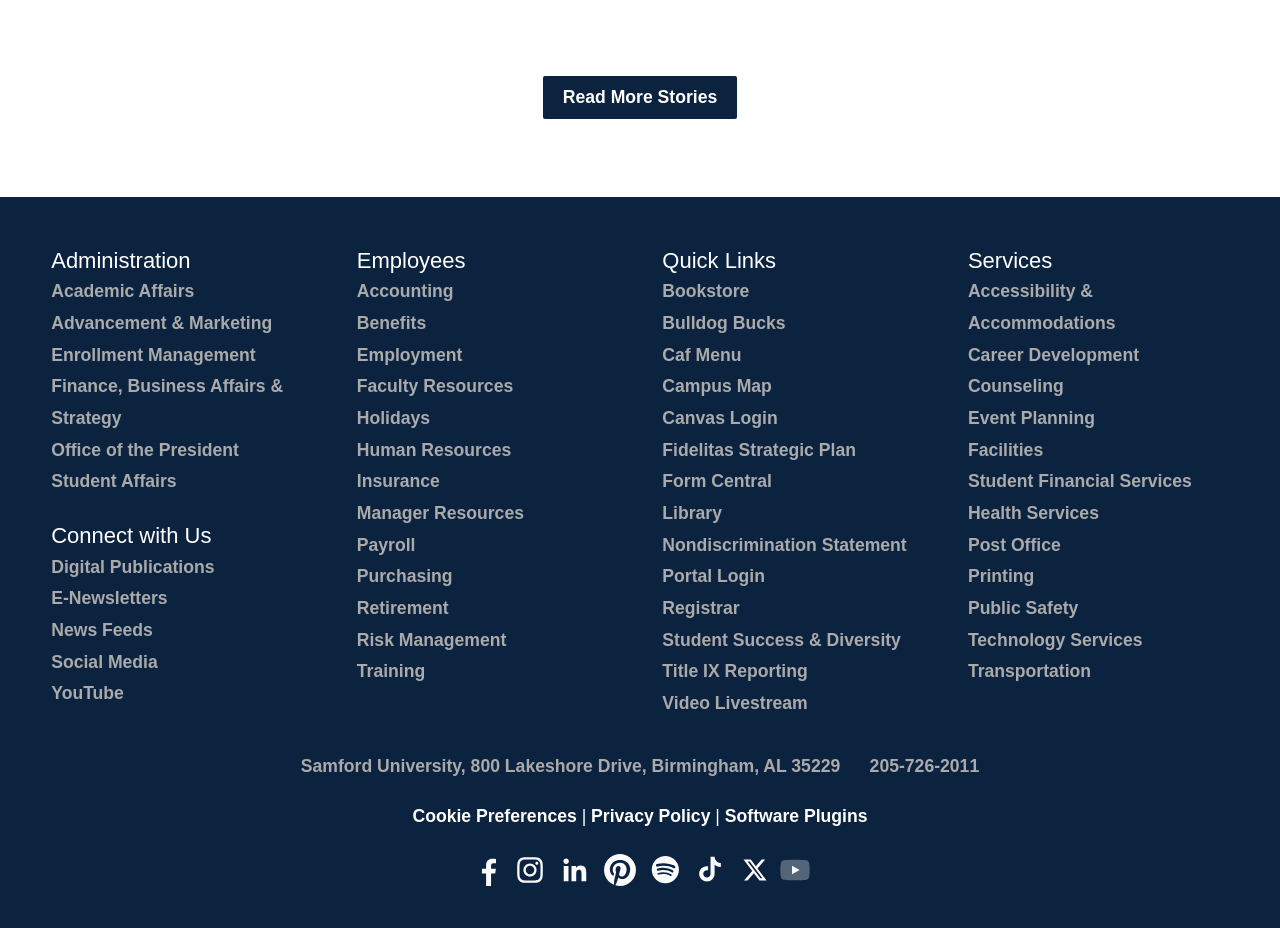What social media platforms can you find the university on?
Look at the webpage screenshot and answer the question with a detailed explanation.

I found the answer by analyzing the links at the bottom of the webpage, which suggest that the university has a presence on various social media platforms, including Facebook, Instagram, LinkedIn, Pinterest, Spotify, and TikTok.